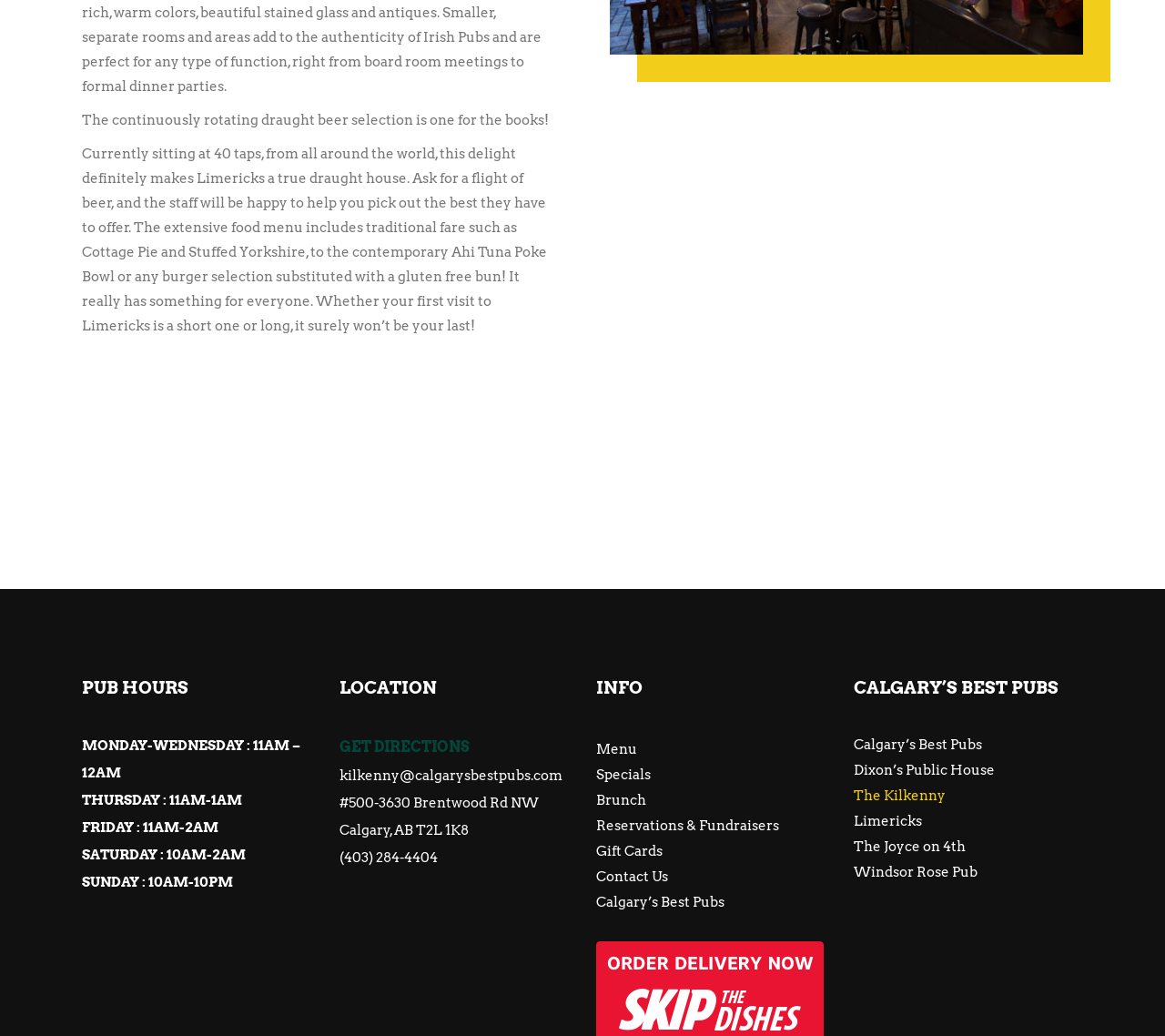What is the address of the pub?
Look at the screenshot and respond with a single word or phrase.

#500-3630 Brentwood Rd NW